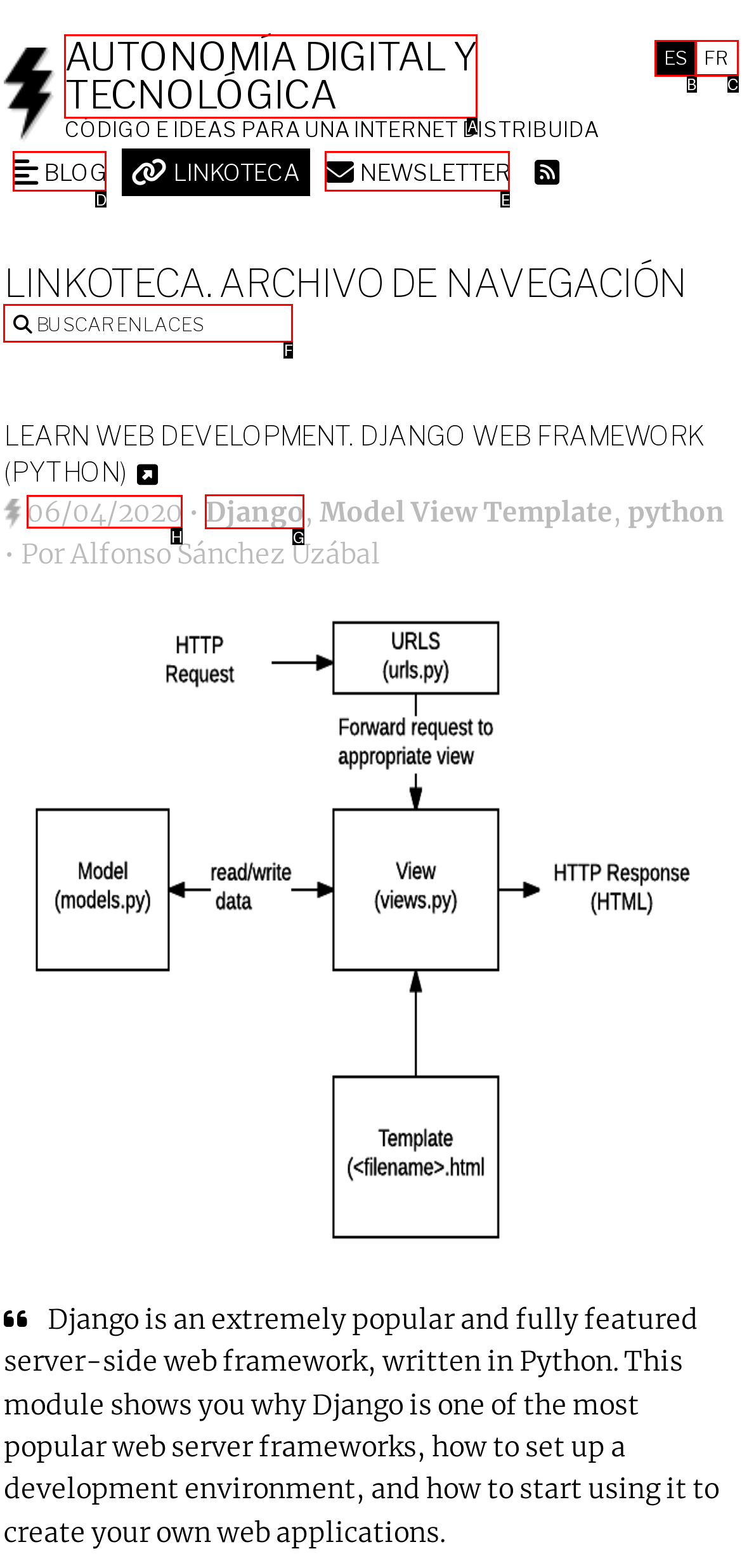Pick the HTML element that should be clicked to execute the task: Read the article published on 06/04/2020
Respond with the letter corresponding to the correct choice.

H